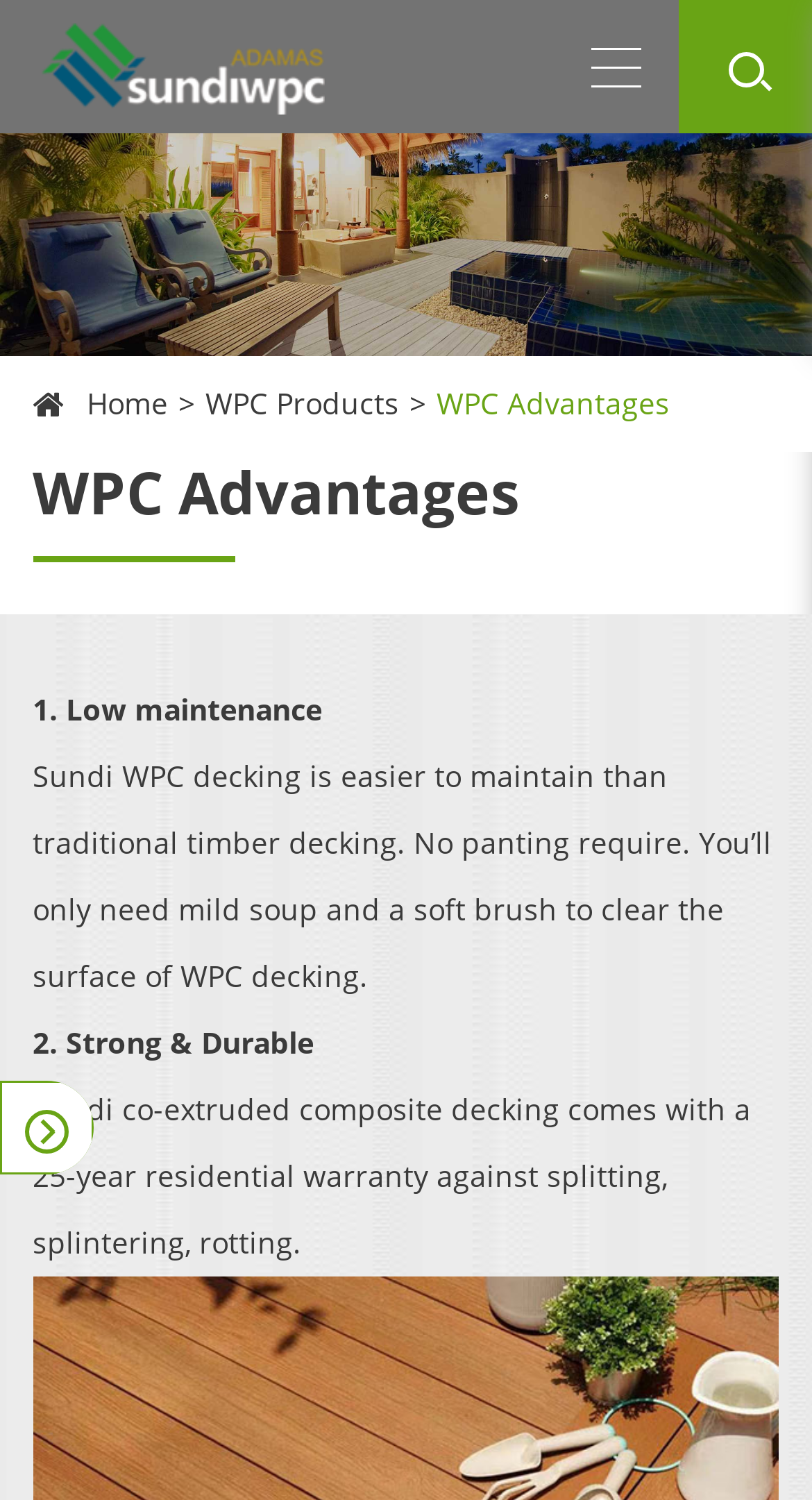Observe the image and answer the following question in detail: What is the warranty period for Sundi co-extruded composite decking?

The webpage text 'Sundi co-extruded composite decking comes with a 25-year residential warranty against splitting, splintering, rotting.' explicitly states that the warranty period for Sundi co-extruded composite decking is 25 years.